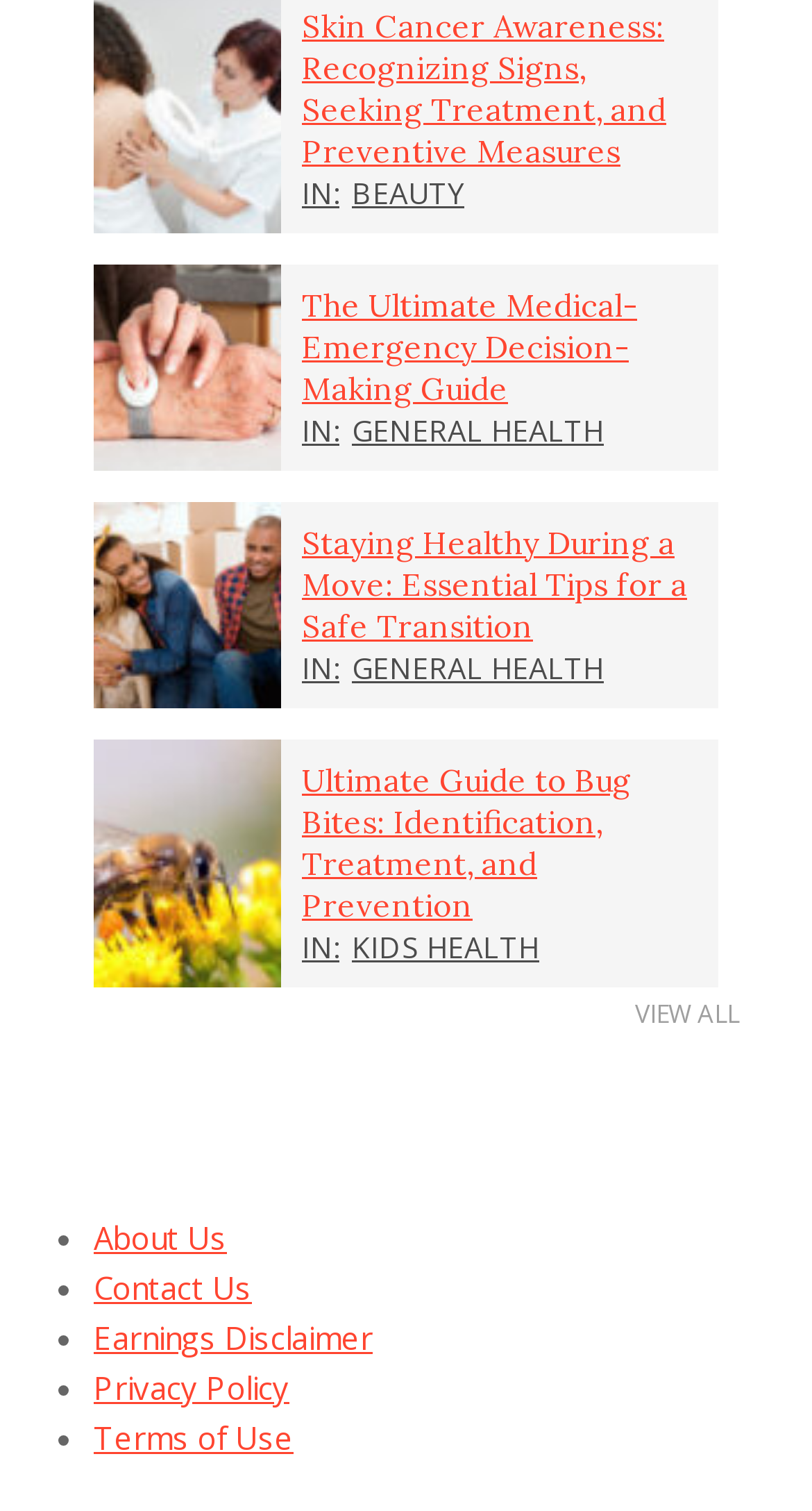Please locate the bounding box coordinates of the element's region that needs to be clicked to follow the instruction: "View all articles". The bounding box coordinates should be provided as four float numbers between 0 and 1, i.e., [left, top, right, bottom].

[0.769, 0.655, 0.923, 0.687]